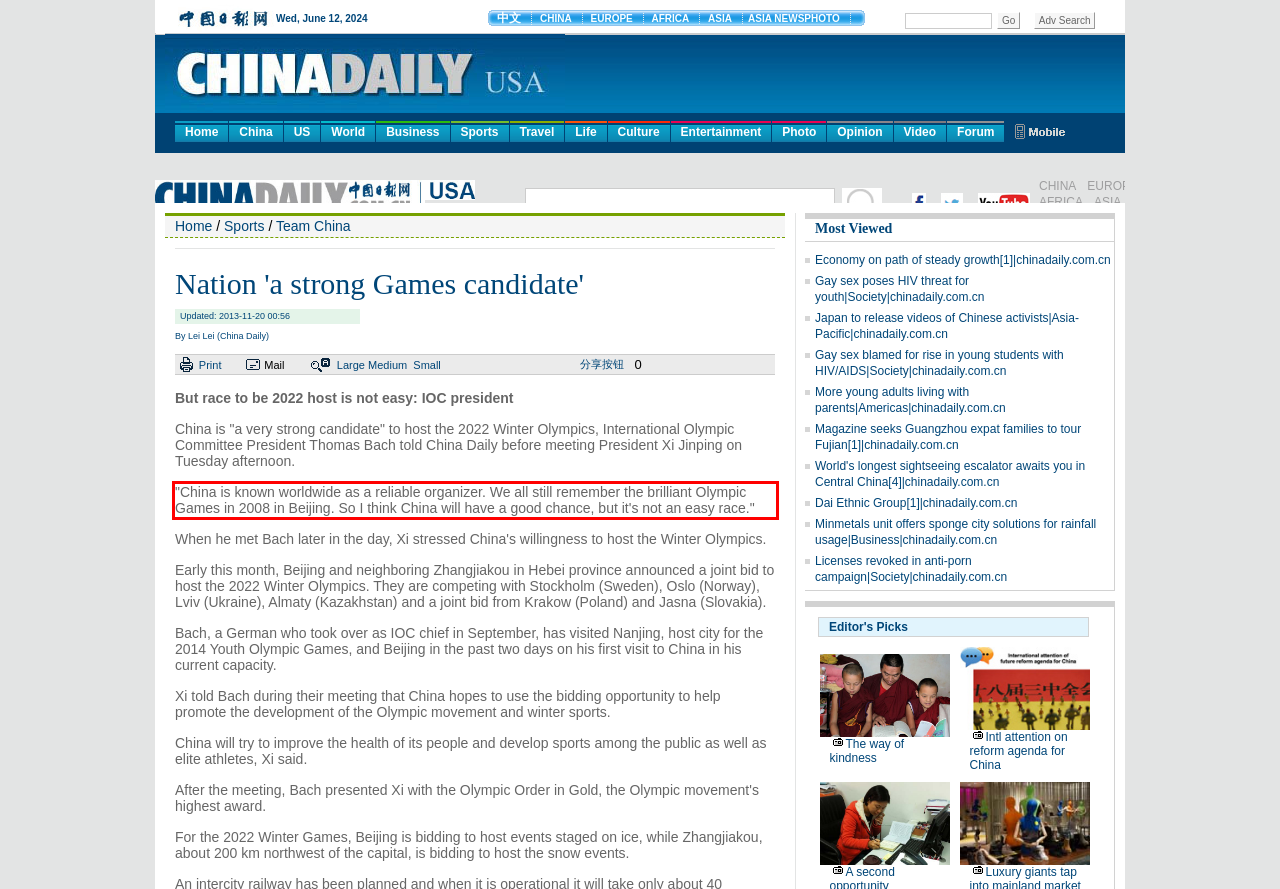Look at the provided screenshot of the webpage and perform OCR on the text within the red bounding box.

"China is known worldwide as a reliable organizer. We all still remember the brilliant Olympic Games in 2008 in Beijing. So I think China will have a good chance, but it's not an easy race."